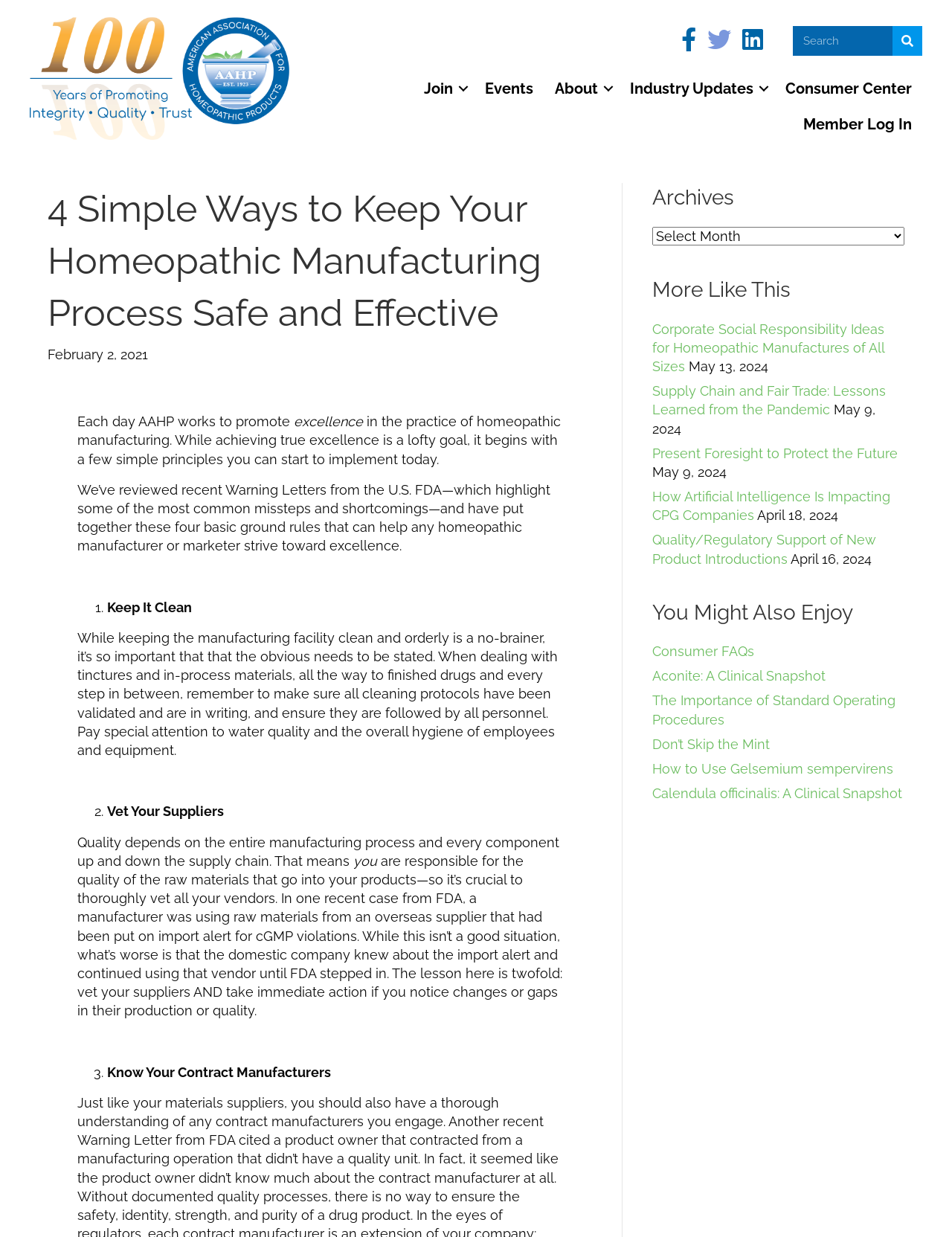Please determine the bounding box coordinates of the element's region to click in order to carry out the following instruction: "Read more about 4 Simple Ways to Keep Your Homeopathic Manufacturing Process Safe and Effective". The coordinates should be four float numbers between 0 and 1, i.e., [left, top, right, bottom].

[0.05, 0.148, 0.622, 0.274]